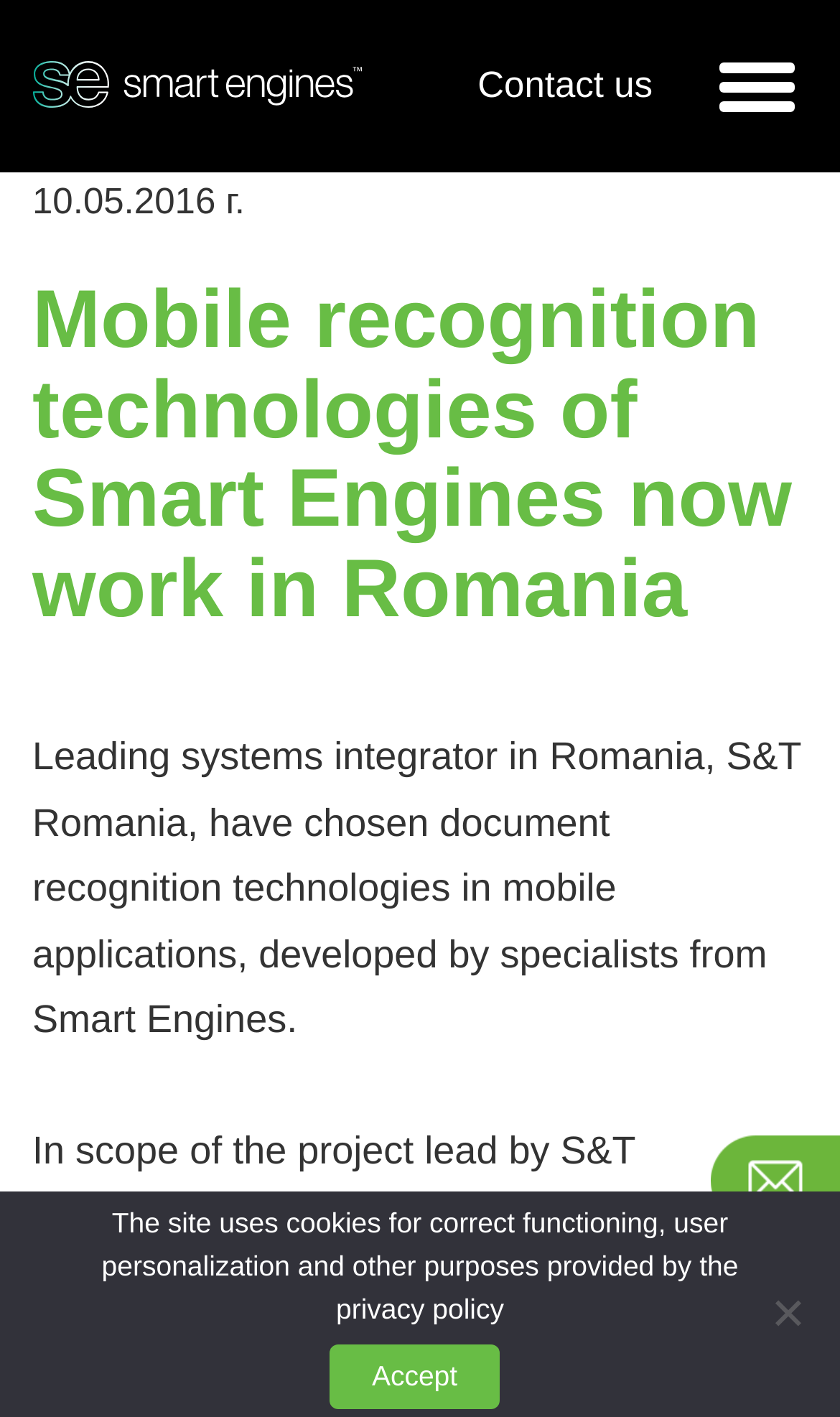What is the company that has chosen document recognition technologies?
Refer to the image and answer the question using a single word or phrase.

S&T Romania